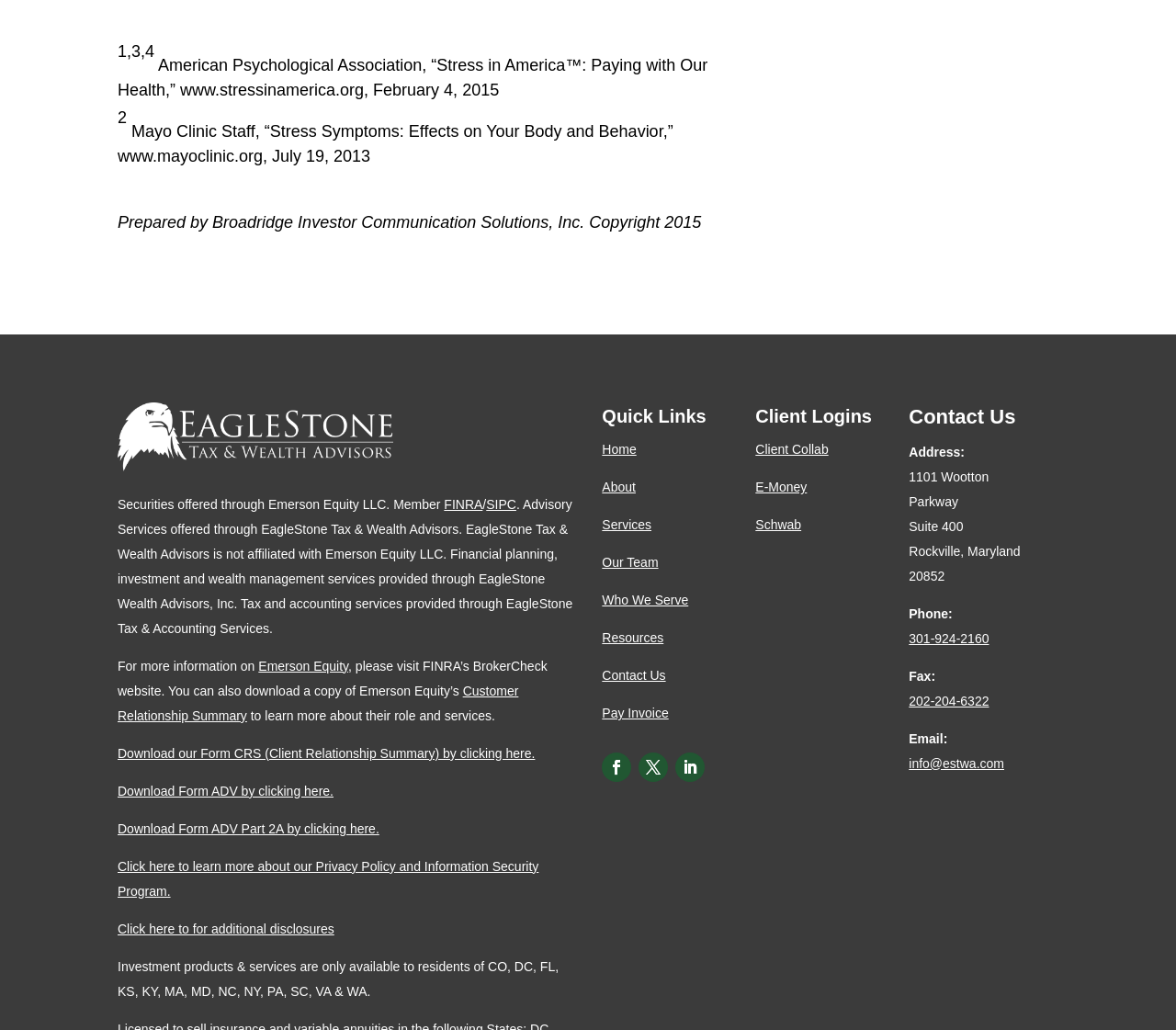What is the name of the organization providing advisory services?
Ensure your answer is thorough and detailed.

The answer can be found in the footer section of the webpage, where it is stated 'Advisory Services offered through EagleStone Tax & Wealth Advisors...'.